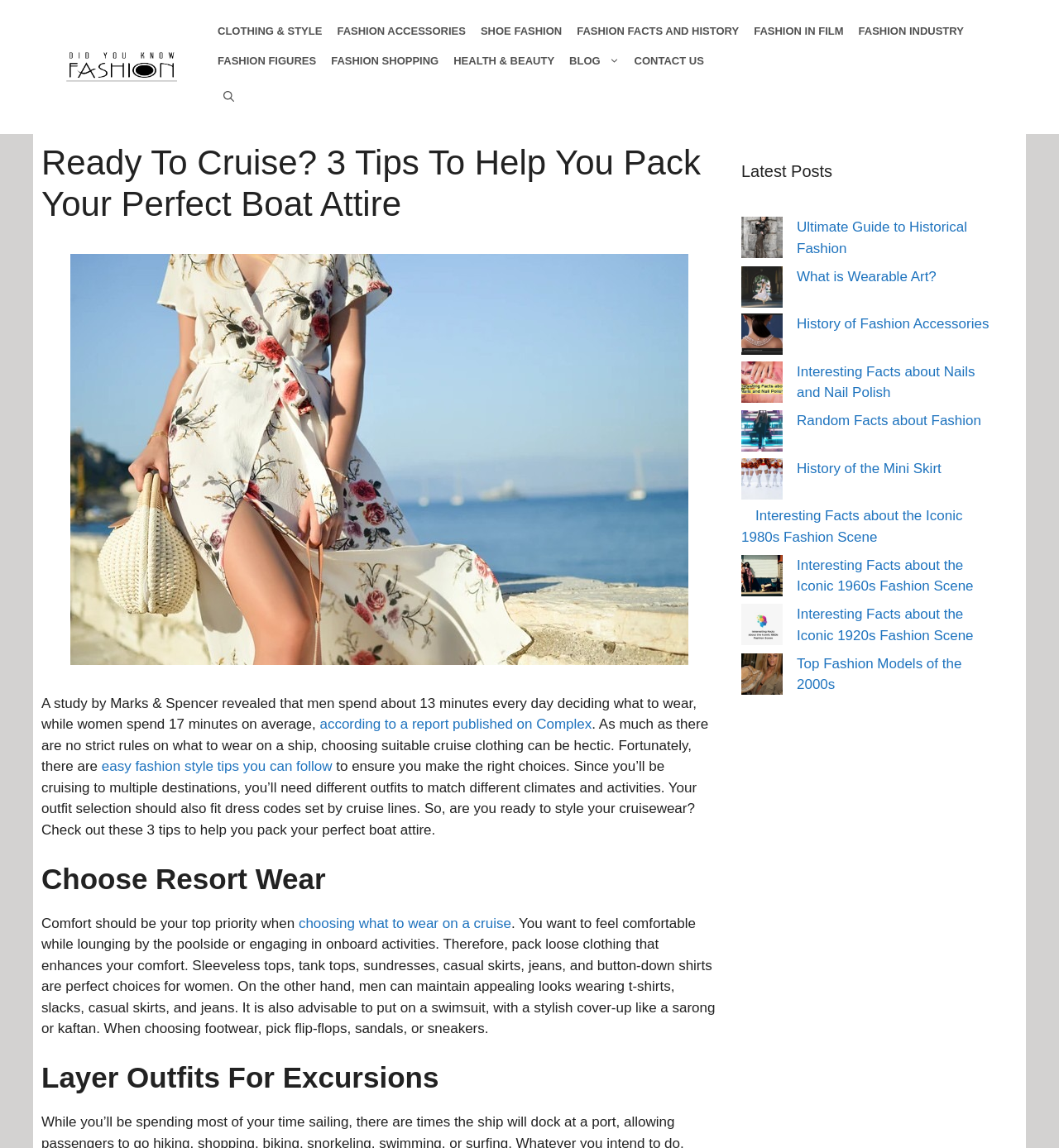Respond with a single word or short phrase to the following question: 
What is the main topic of this webpage?

Fashion